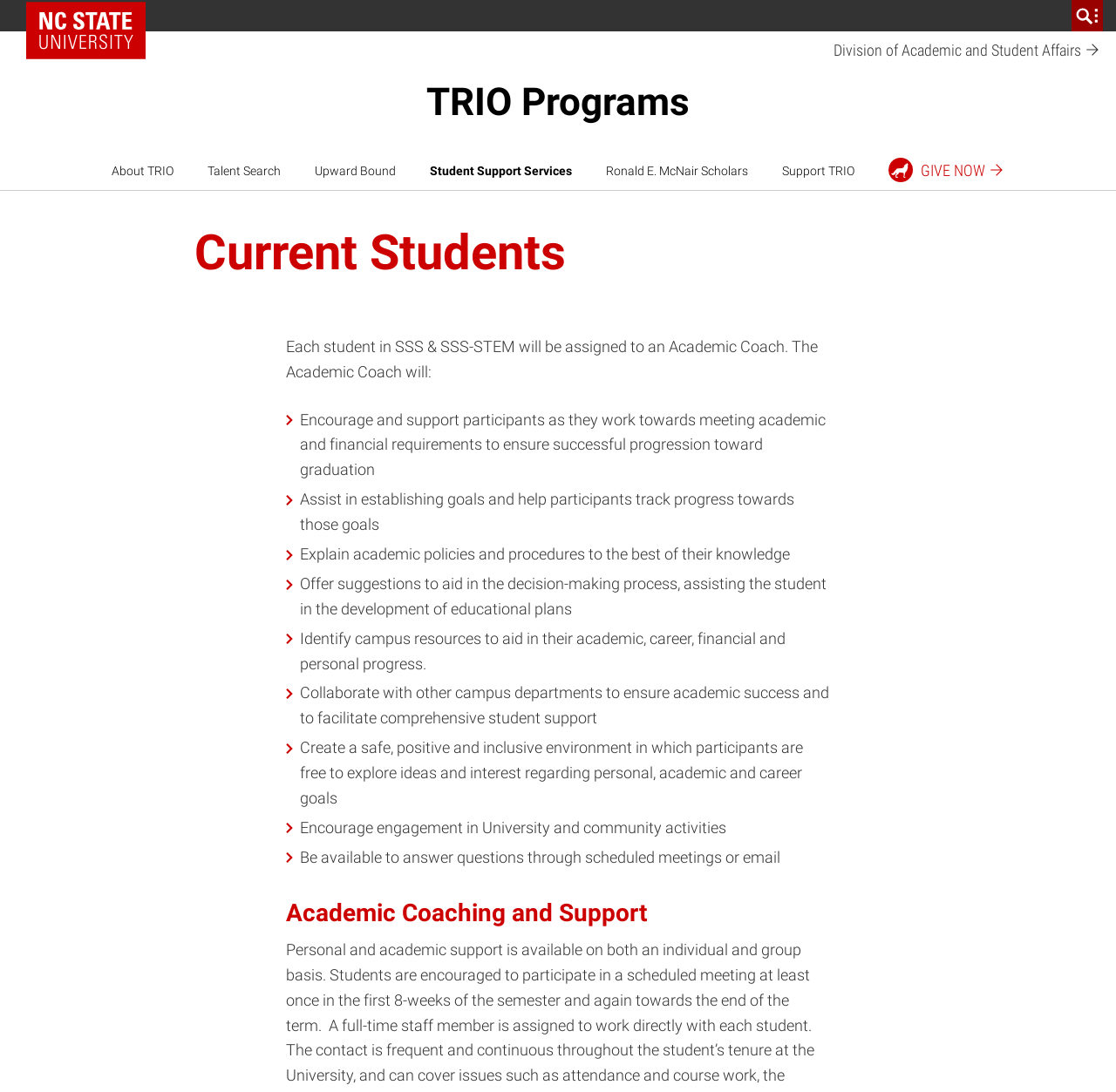Locate the bounding box coordinates of the segment that needs to be clicked to meet this instruction: "Click on 'Prev Post'".

None